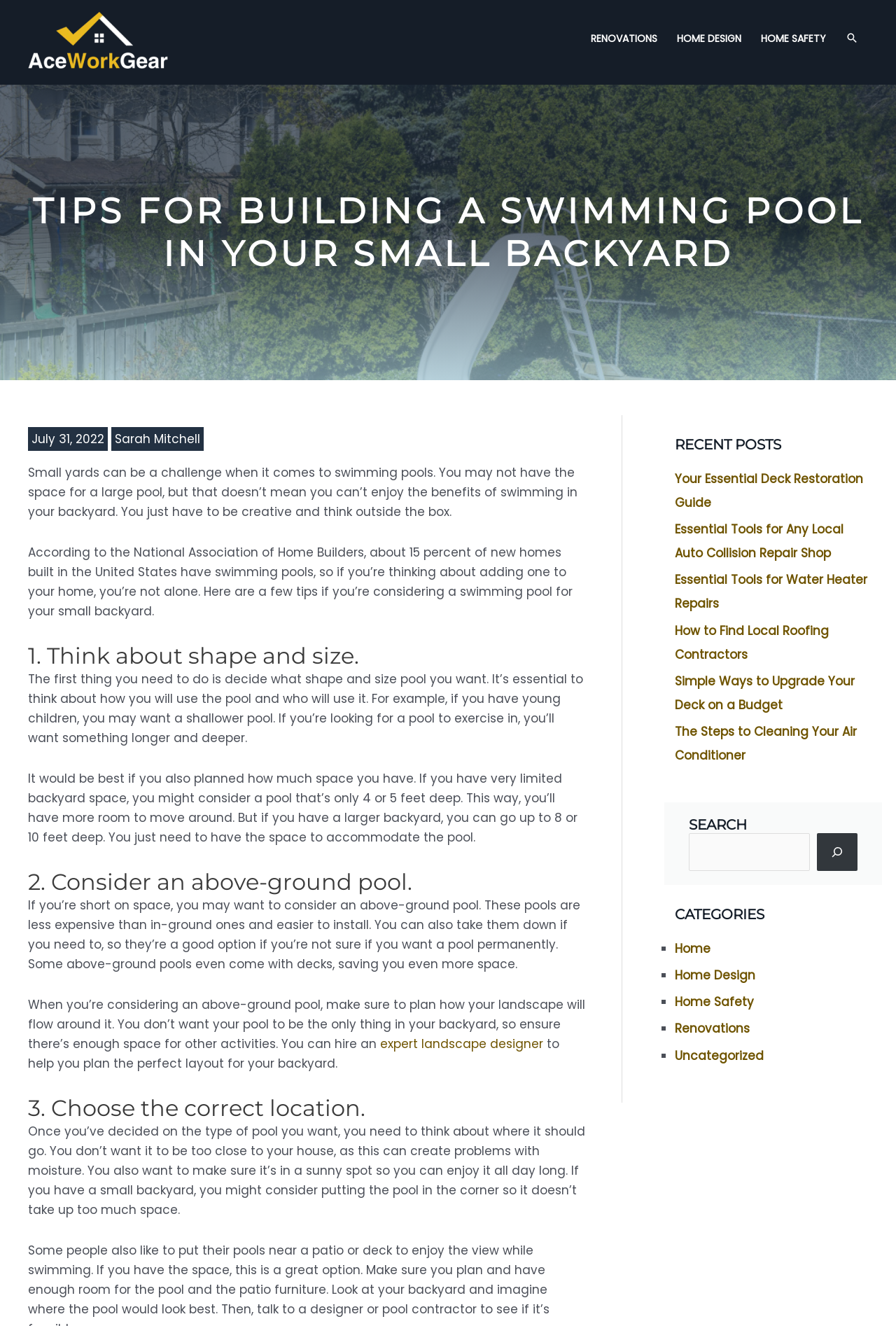Could you determine the bounding box coordinates of the clickable element to complete the instruction: "Get help from an 'expert landscape designer'"? Provide the coordinates as four float numbers between 0 and 1, i.e., [left, top, right, bottom].

[0.424, 0.781, 0.606, 0.793]